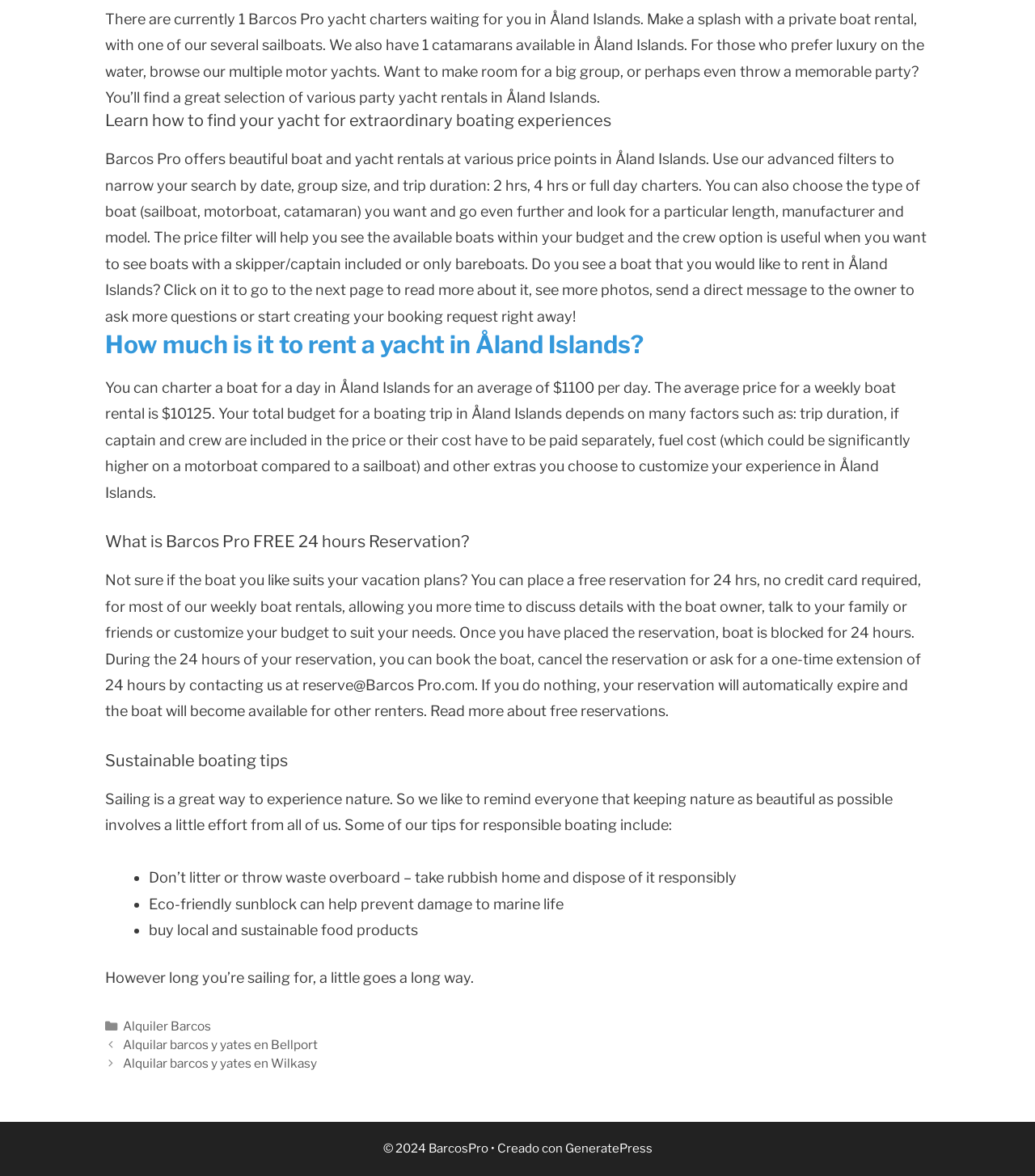Given the webpage screenshot and the description, determine the bounding box coordinates (top-left x, top-left y, bottom-right x, bottom-right y) that define the location of the UI element matching this description: GeneratePress

[0.546, 0.97, 0.63, 0.983]